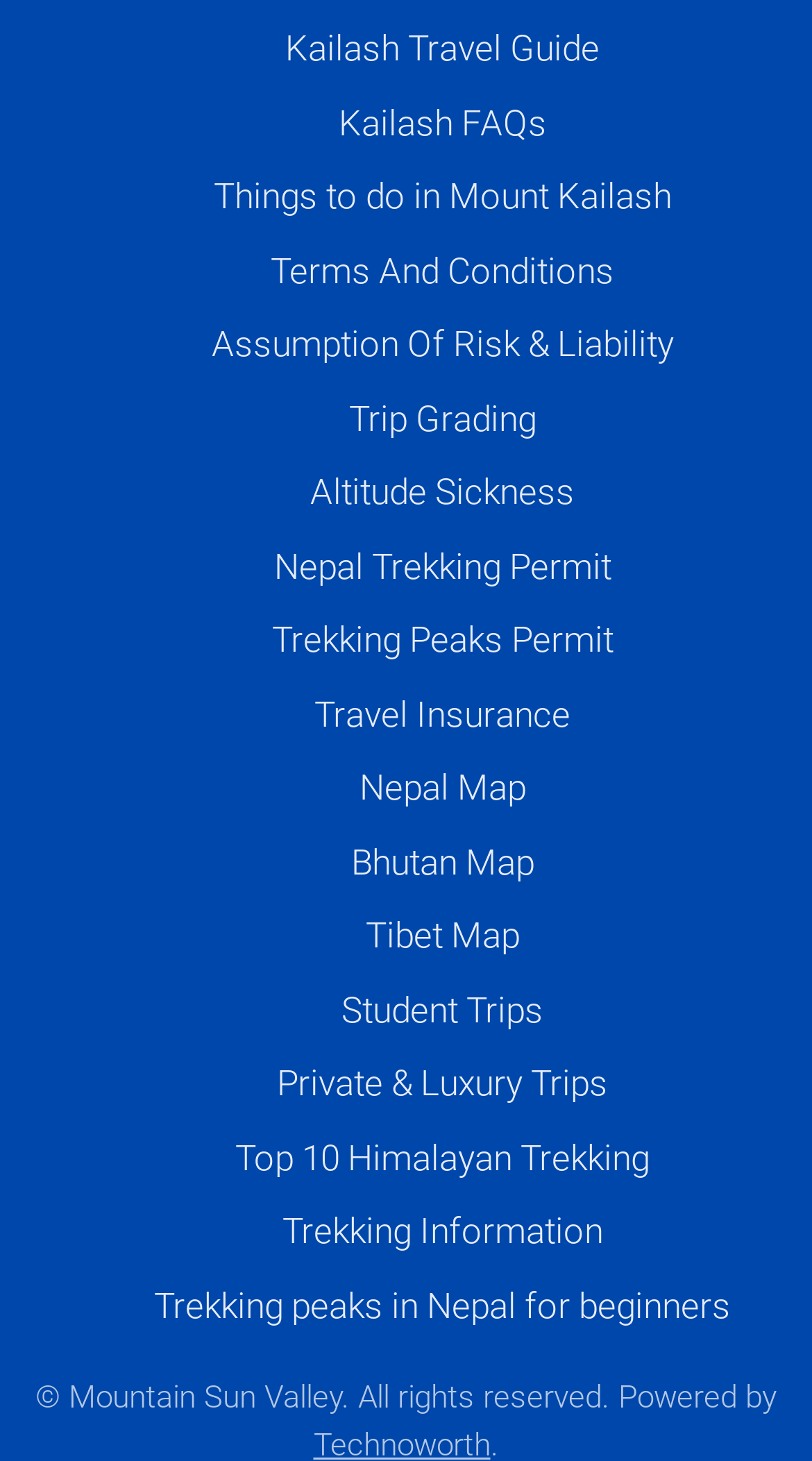Using the information in the image, give a comprehensive answer to the question: 
What is the copyright information mentioned at the bottom of the webpage?

The copyright information mentioned at the bottom of the webpage is '© Mountain Sun Valley. All rights reserved. Powered by' which indicates that the webpage is owned by Mountain Sun Valley.